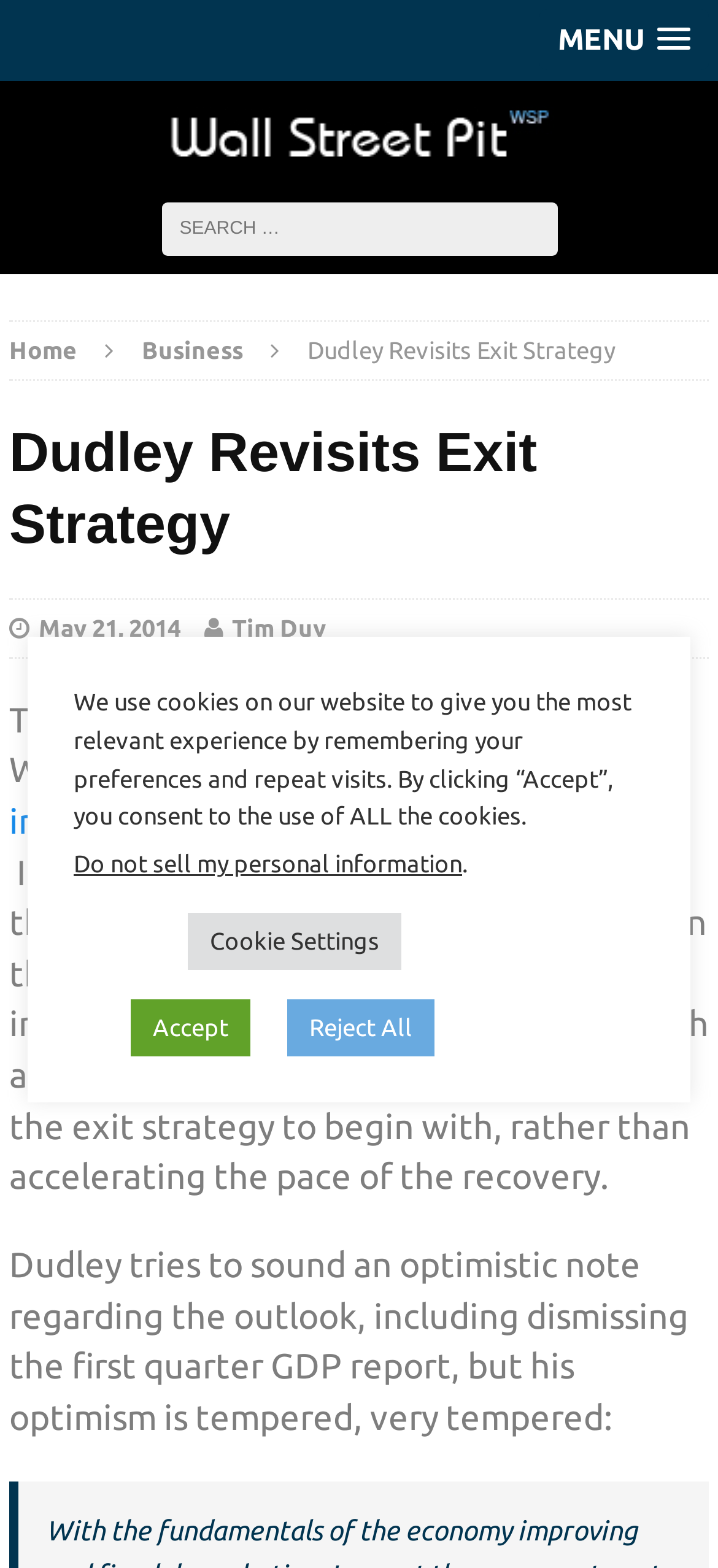Using the information in the image, could you please answer the following question in detail:
What is the date of the article?

The article mentions 'May 21, 2014' which indicates that the date of the article is May 21, 2014.